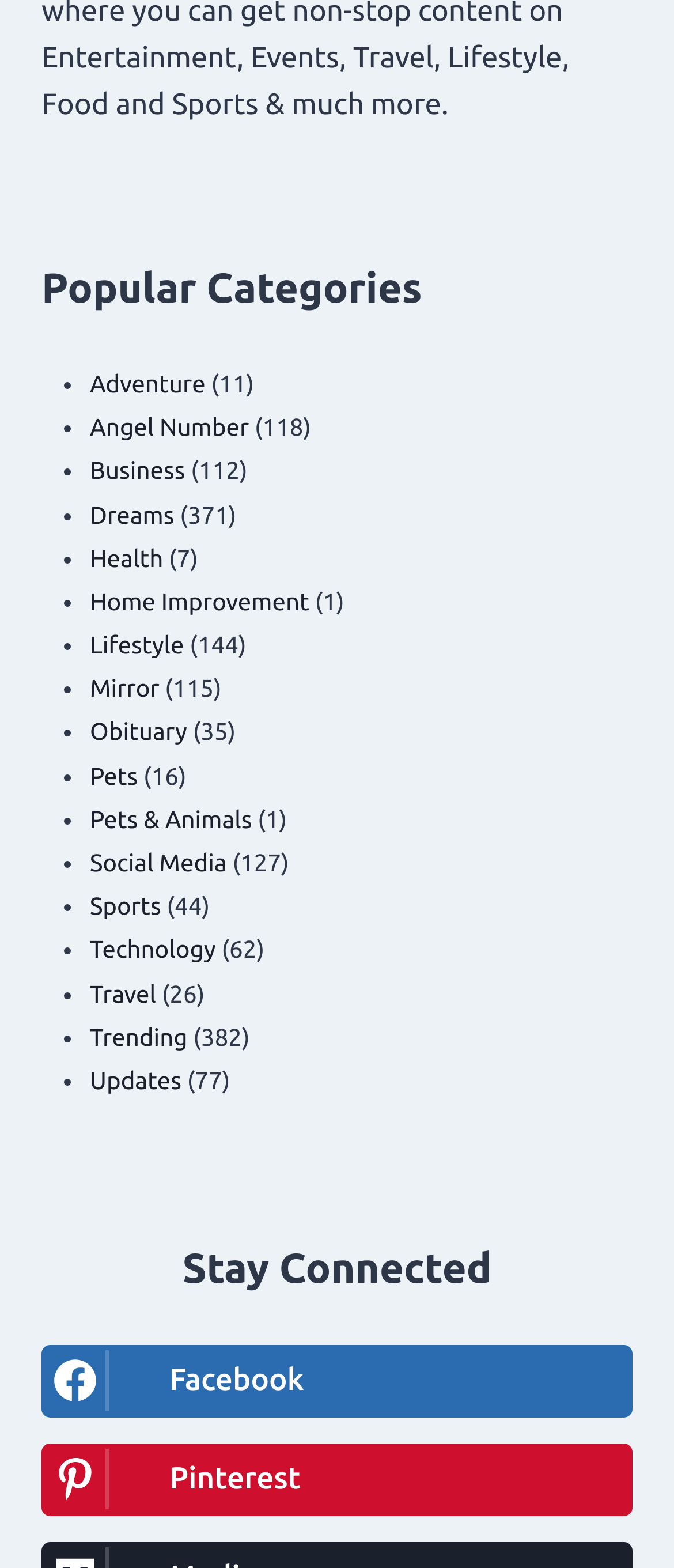What social media platforms are available for connection?
Please give a detailed and elaborate answer to the question based on the image.

The webpage provides links to connect with social media platforms, which can be found at the bottom of the page. The available platforms are Facebook and Pinterest, as indicated by the links 'Facebook Facebook' and 'Pinterest Pinterest'.